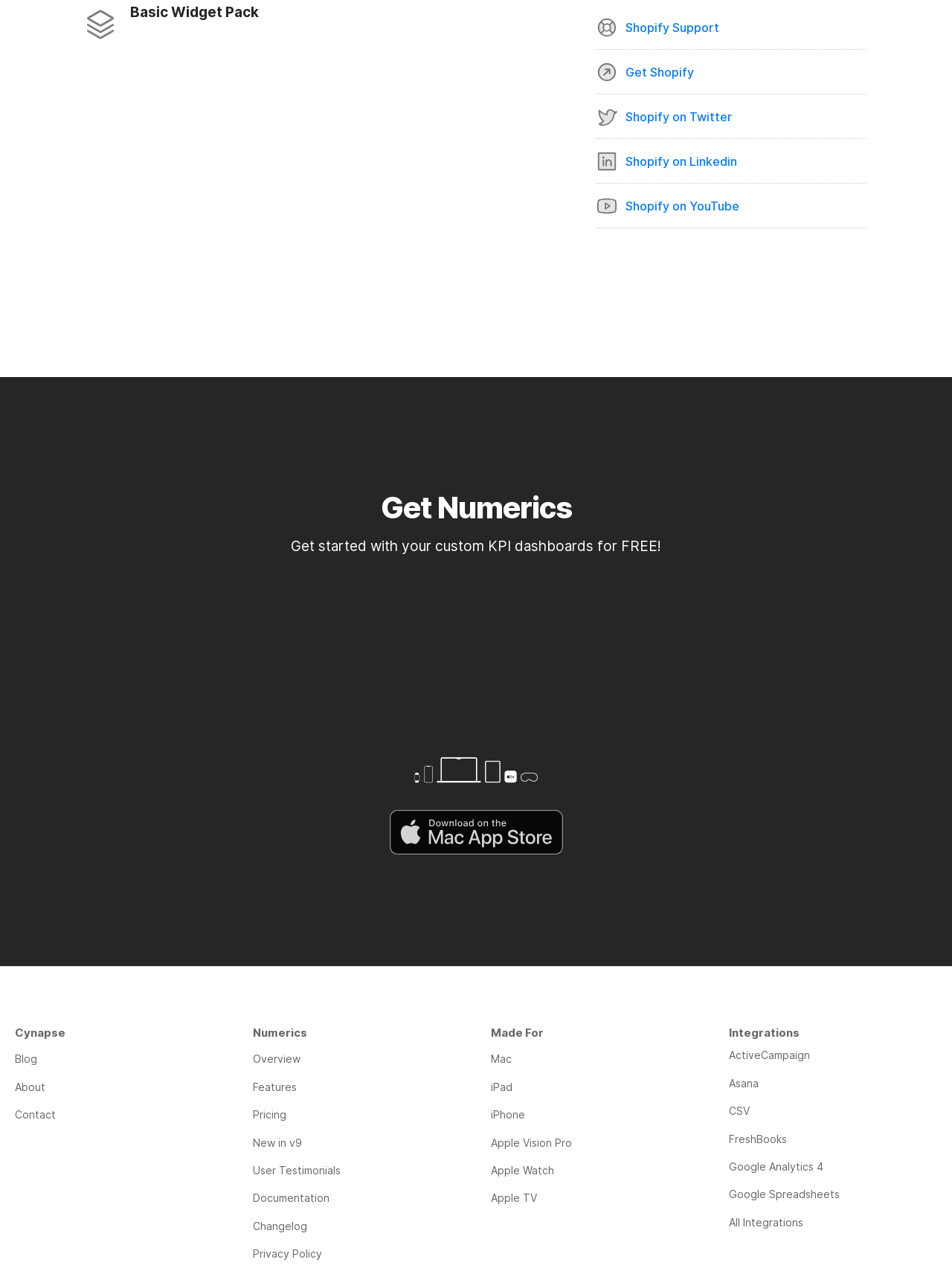Locate the bounding box coordinates of the element that should be clicked to fulfill the instruction: "Explore all integrations".

[0.766, 0.952, 0.984, 0.971]